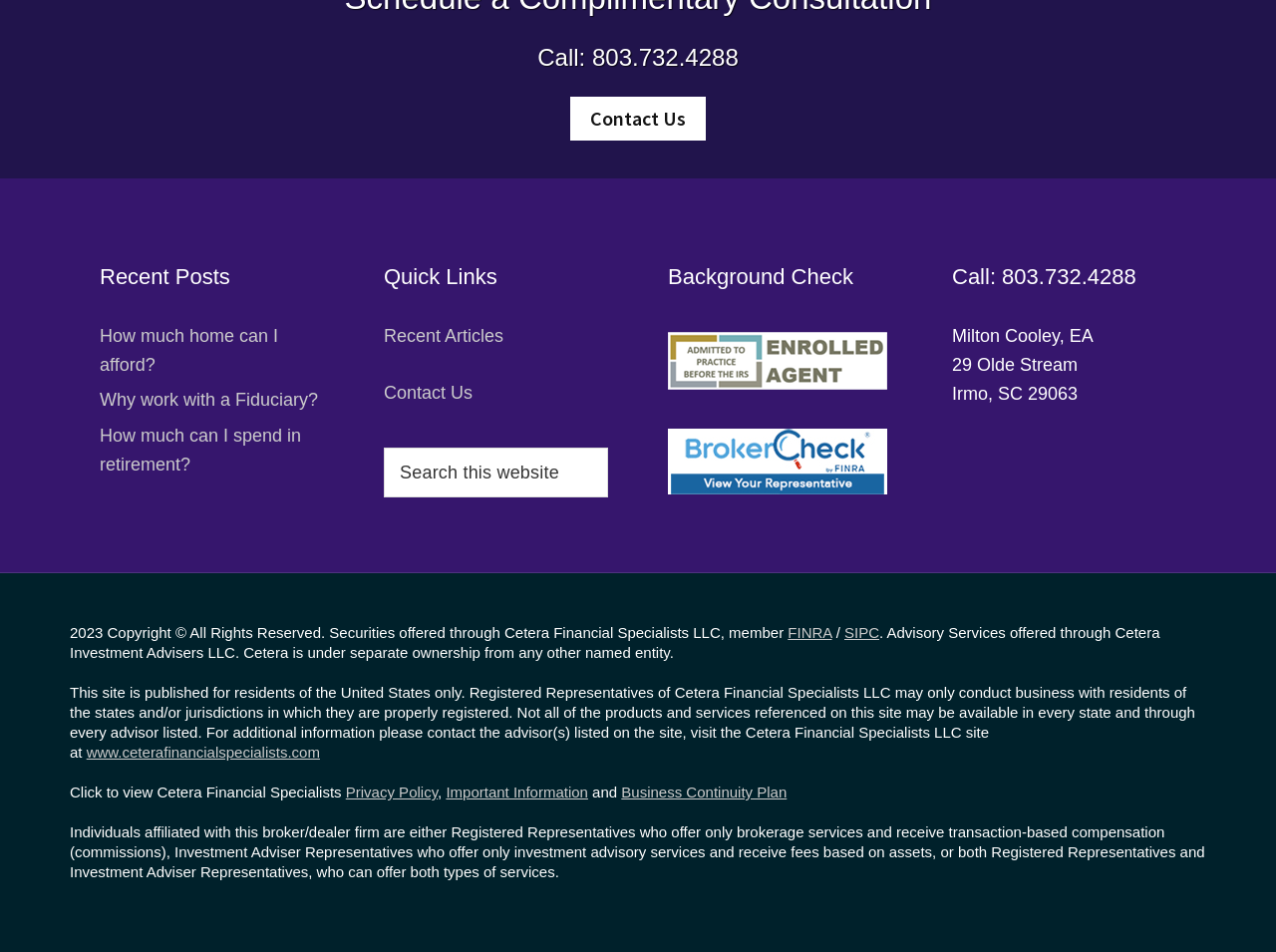Can you give a detailed response to the following question using the information from the image? What is the name of the company offering securities?

I found the name 'Cetera Financial Specialists LLC' at the bottom of the webpage, which indicates that it is a company offering securities and investment services.